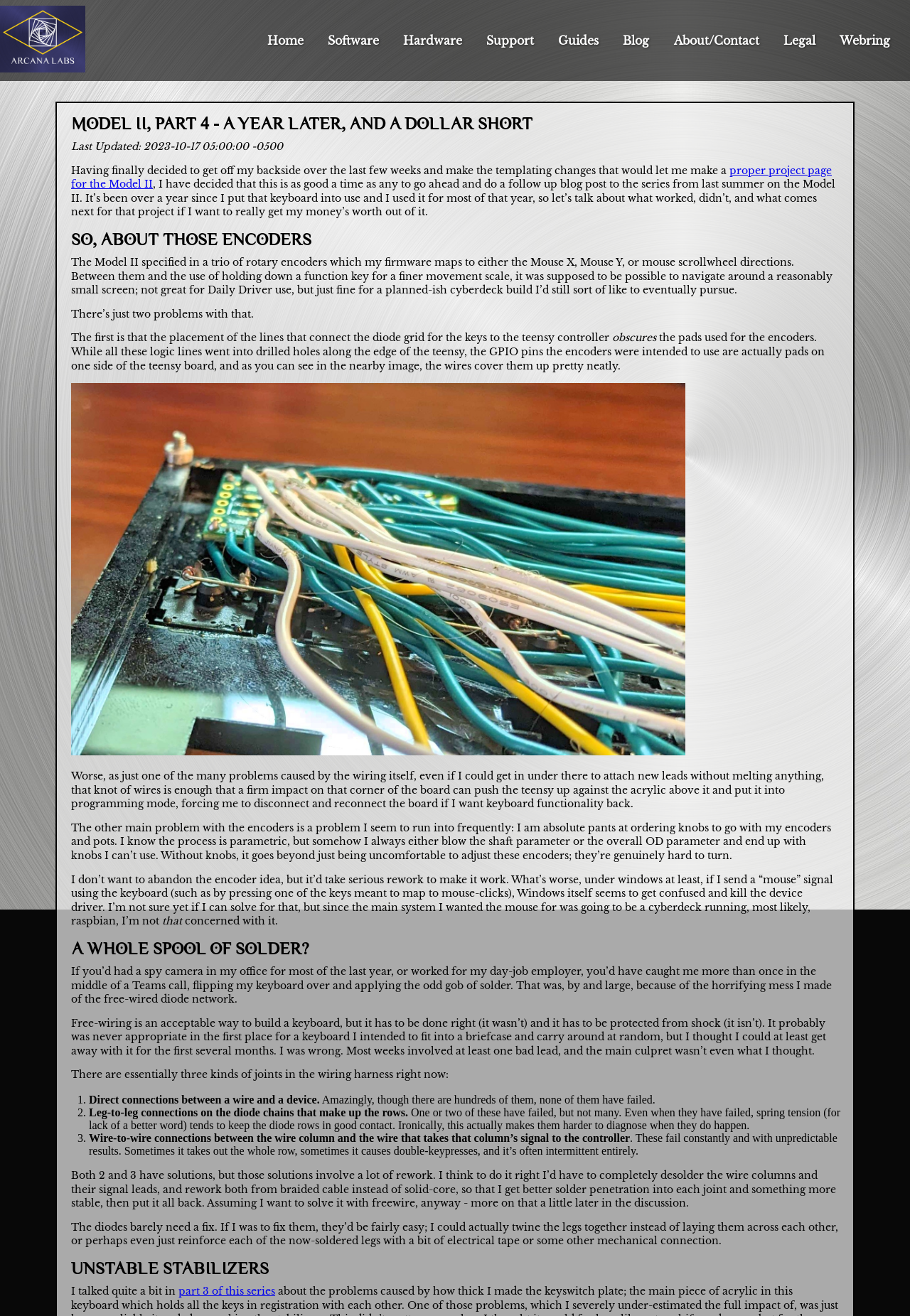Provide the bounding box coordinates of the section that needs to be clicked to accomplish the following instruction: "Click the 'part 3 of this series' link."

[0.196, 0.976, 0.302, 0.986]